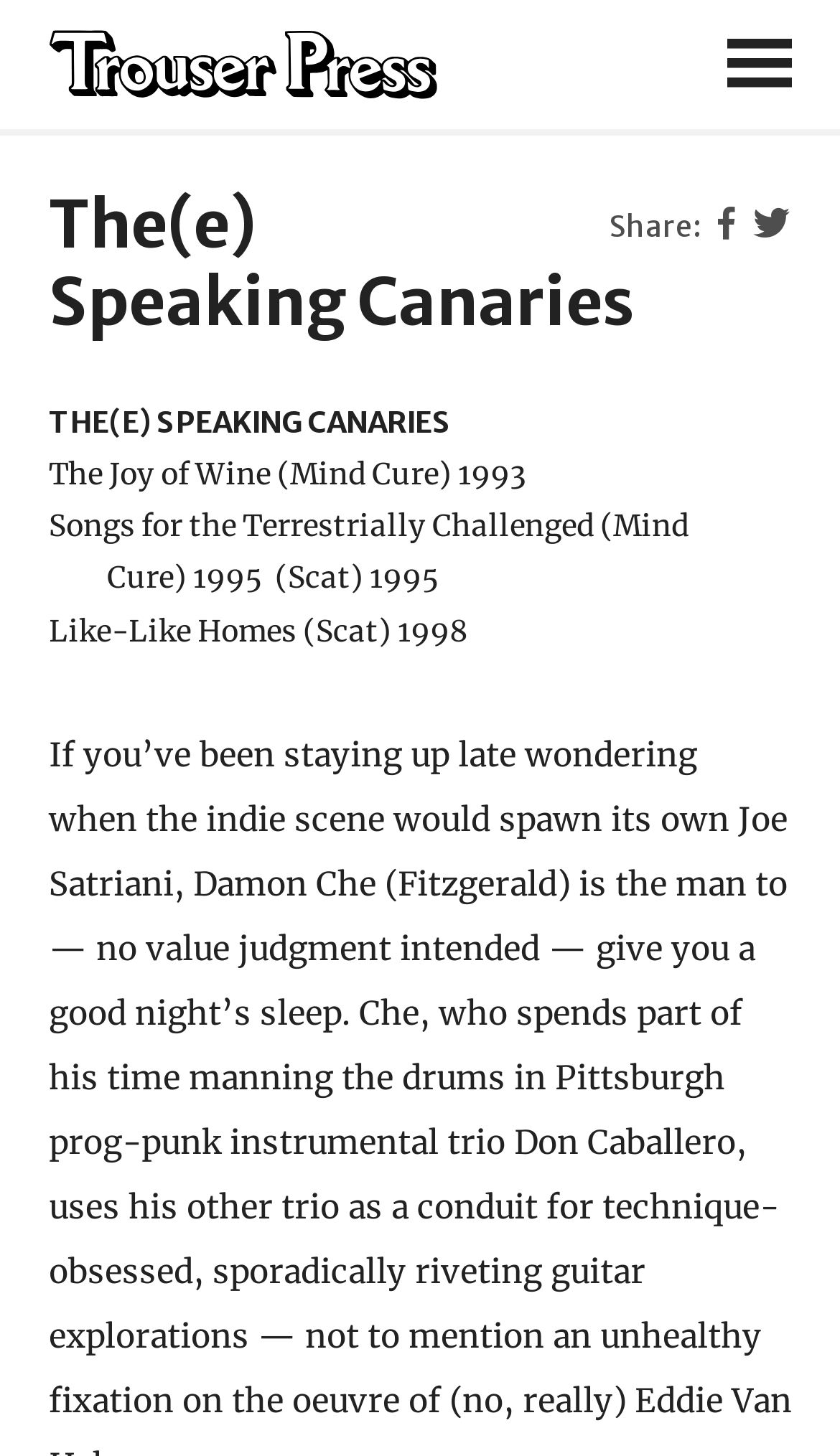Identify the bounding box coordinates for the UI element that matches this description: "Trouser Press".

[0.058, 0.02, 0.519, 0.069]